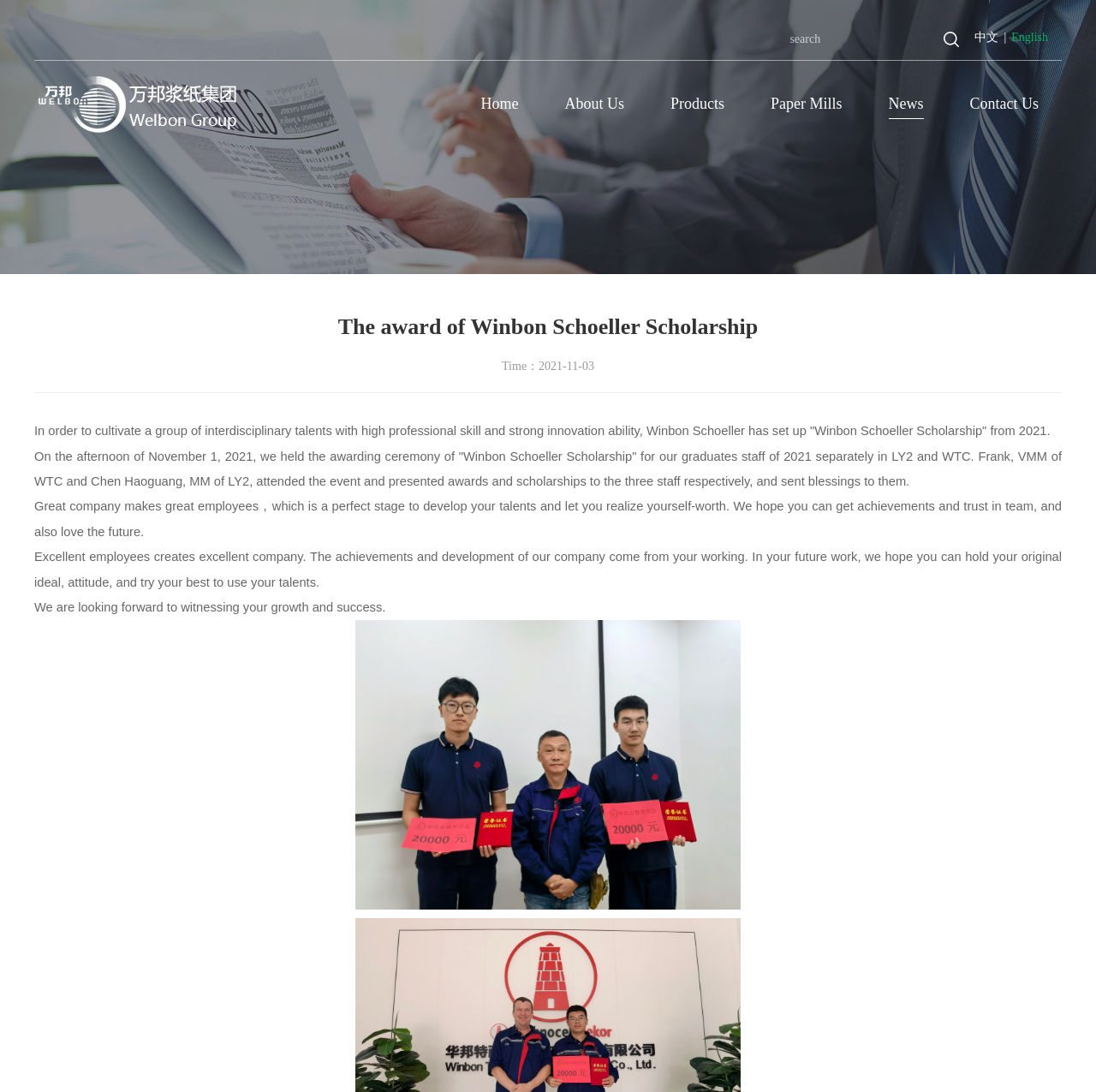How many links are in the main navigation menu?
Look at the image and construct a detailed response to the question.

The main navigation menu is located at the top of the webpage and contains 6 links: 'Home', 'About Us', 'Products', 'Paper Mills', 'News', and 'Contact Us'.